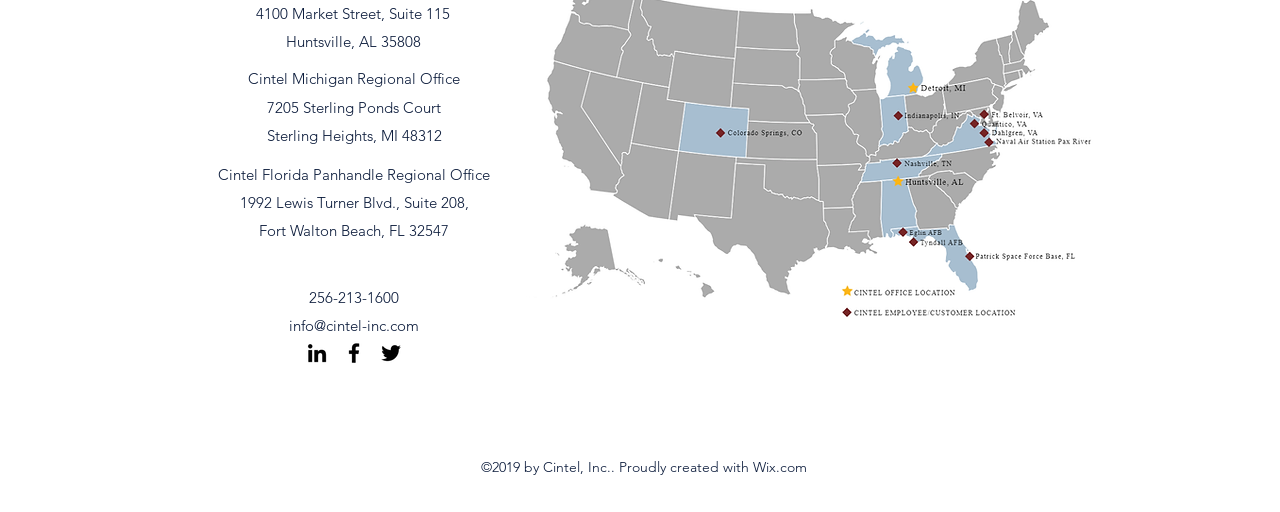What is the city of the Florida office?
From the screenshot, provide a brief answer in one word or phrase.

Fort Walton Beach